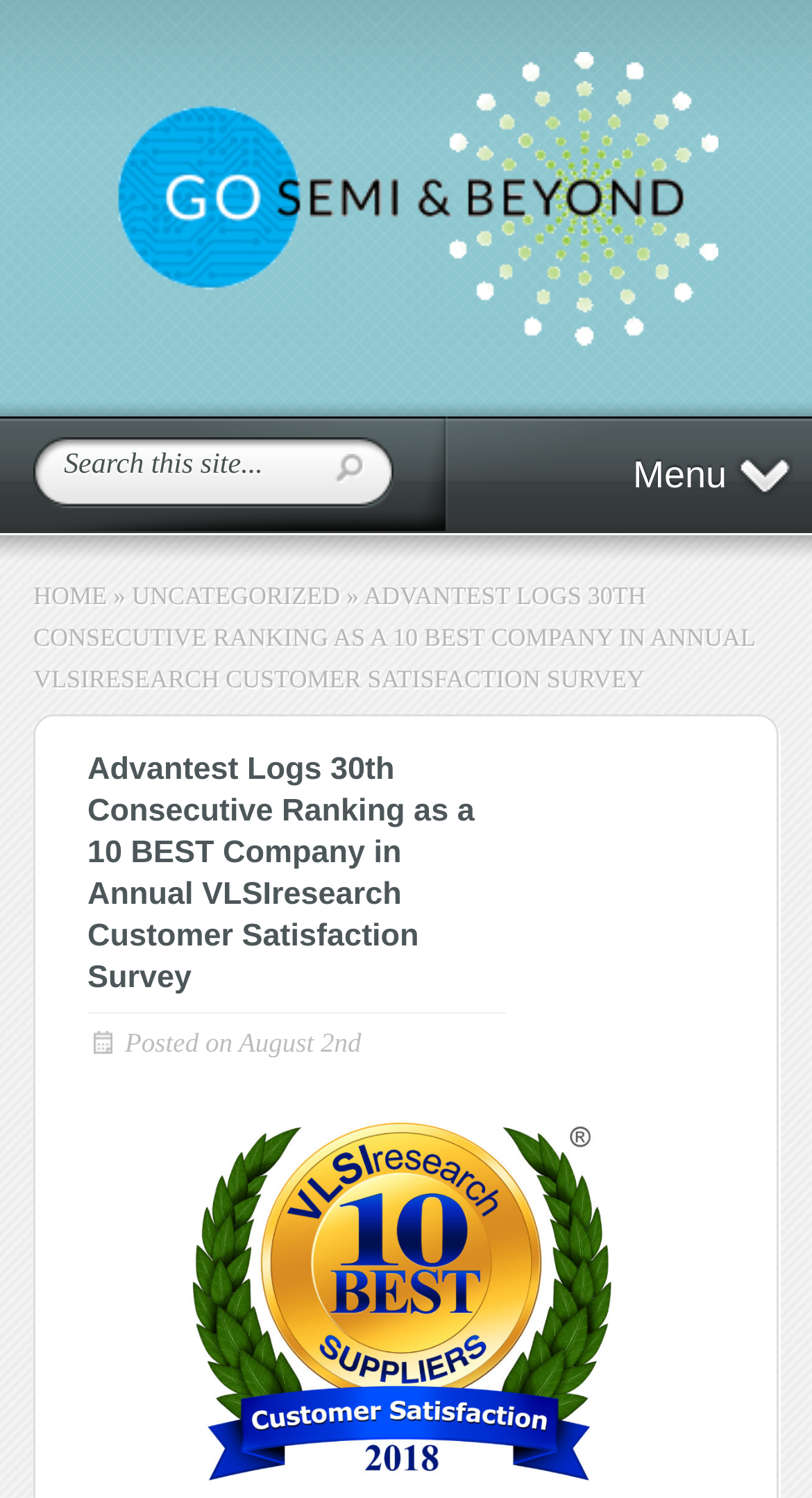Extract the main title from the webpage.

Advantest Logs 30th Consecutive Ranking as a 10 BEST Company in Annual VLSIresearch Customer Satisfaction Survey